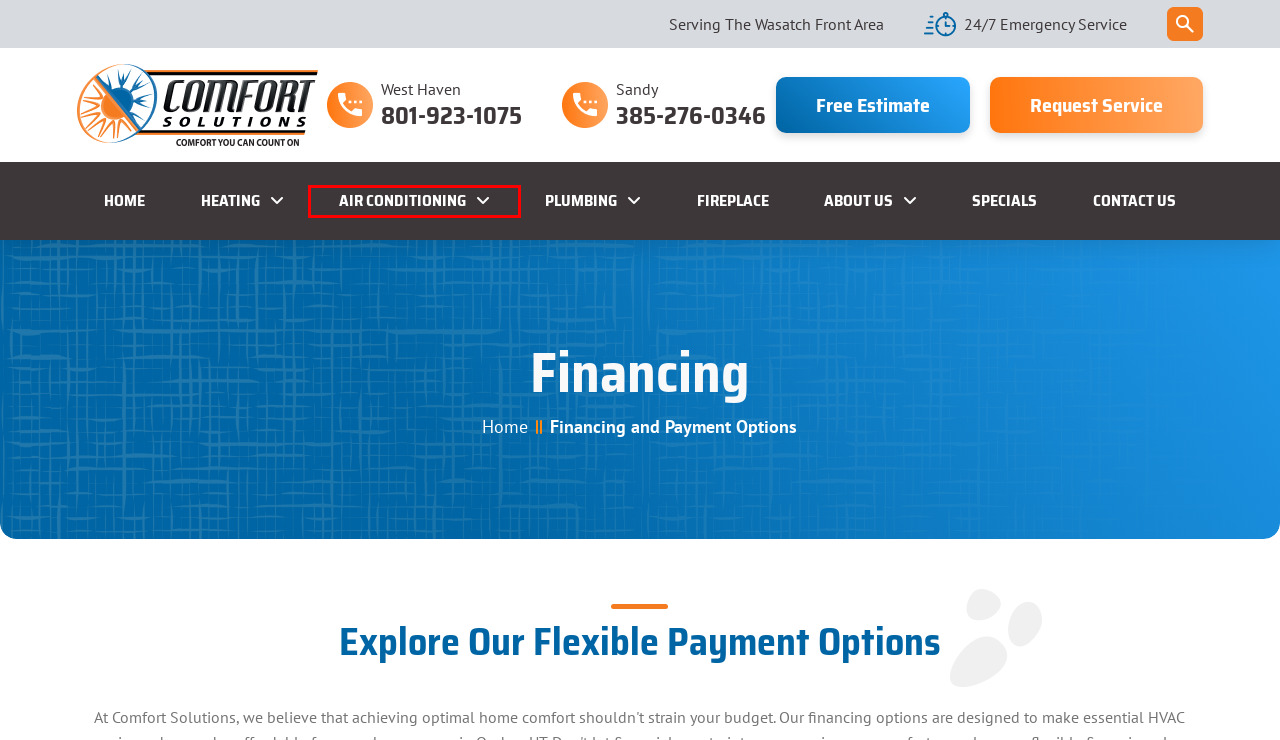Examine the screenshot of a webpage with a red bounding box around an element. Then, select the webpage description that best represents the new page after clicking the highlighted element. Here are the descriptions:
A. Plumbing Services in Ogden | Comfort Solutions
B. Home | Comfort Solutions
C. About Us | Comfort Solutions
D. Heating Services in Ogden | Comfort Solutions
E. Receive Free Estimate | Comfort Solutions
F. Contact Us | Comfort Solutions
G. Air Conditioning in Ogden | Comfort Solutions
H. Home | Ferocious Media

G